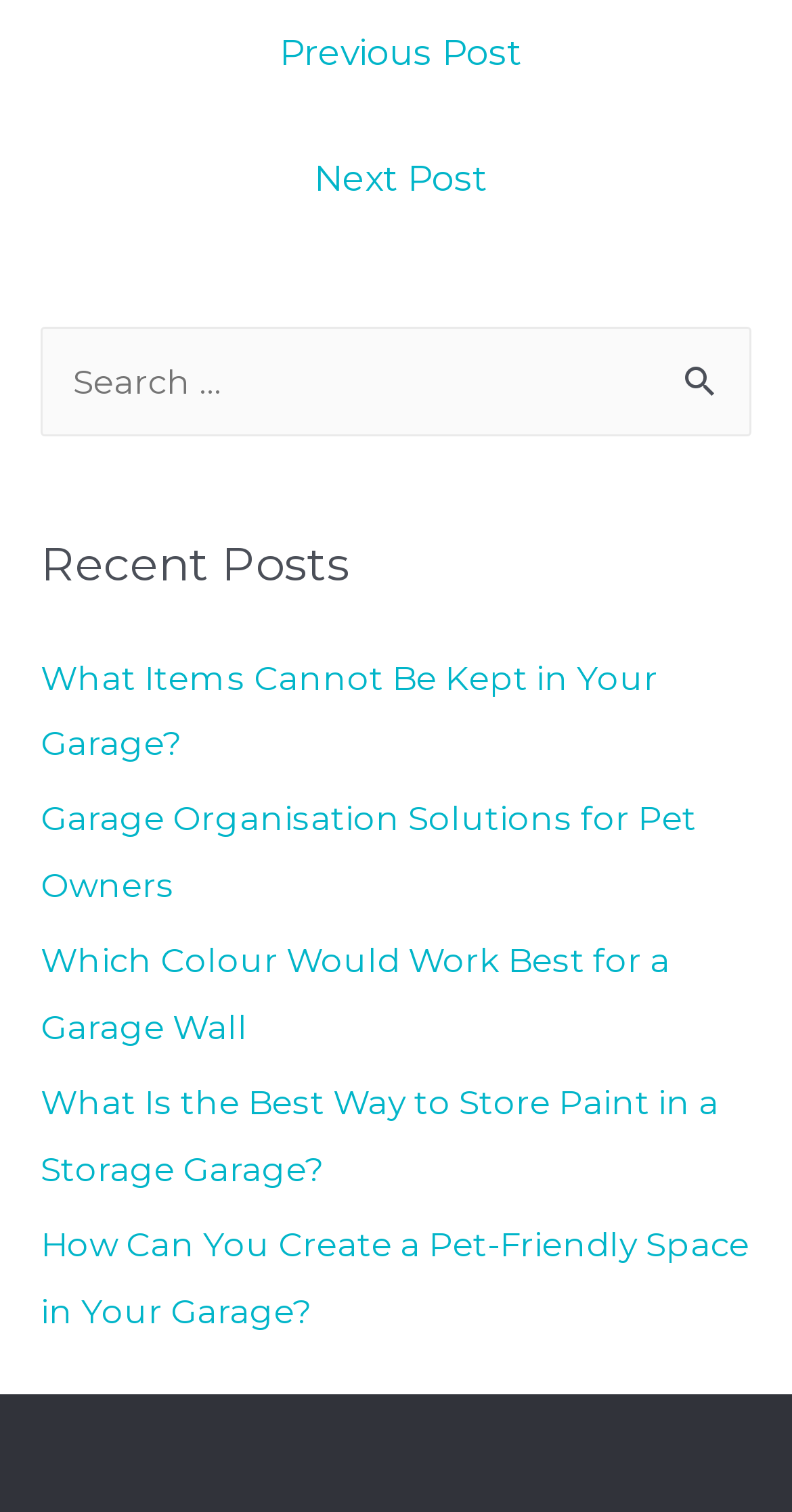What is the function of the 'Search' button?
Please respond to the question with as much detail as possible.

The 'Search' button is located next to the search box and is used to submit search queries to the website, allowing users to find specific posts.